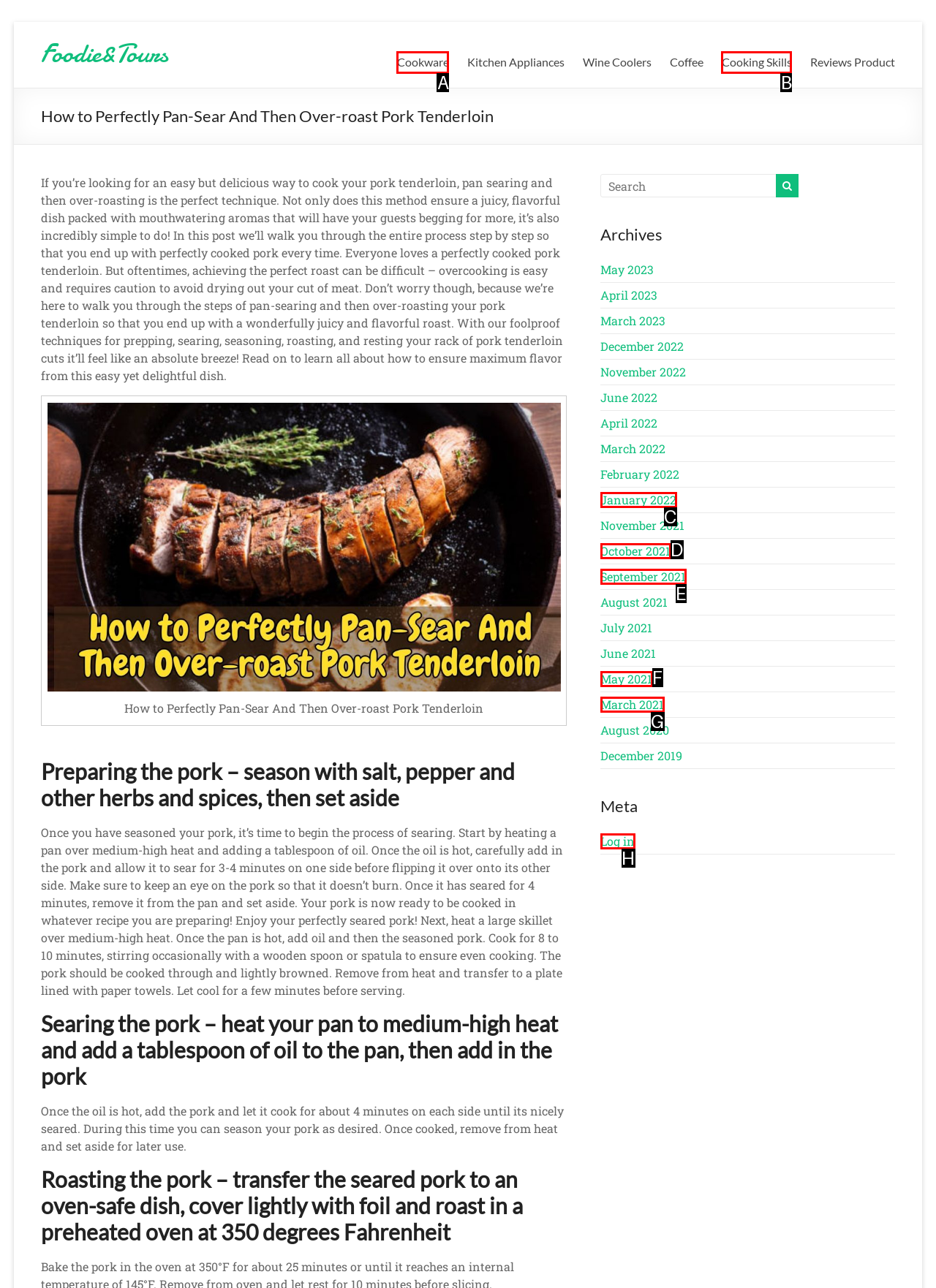Based on the given description: Log in, identify the correct option and provide the corresponding letter from the given choices directly.

H